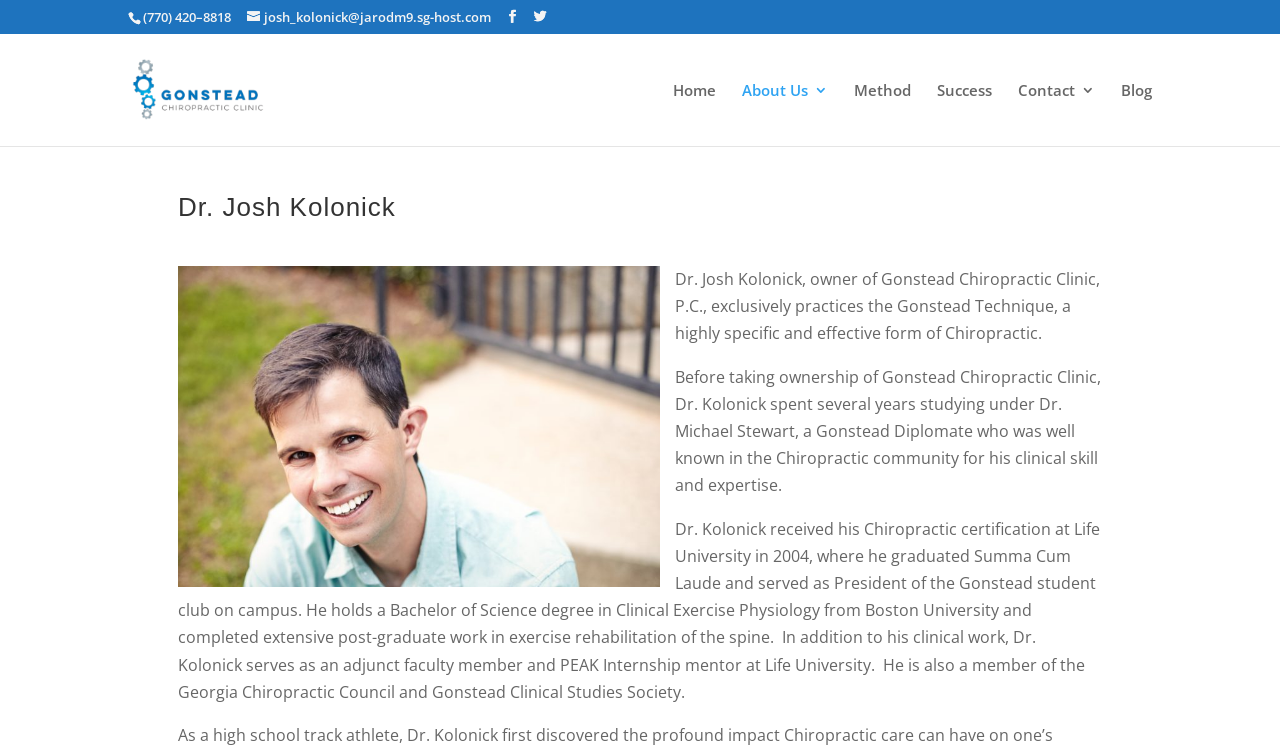Return the bounding box coordinates of the UI element that corresponds to this description: "alt="Gonstead Clinic PC"". The coordinates must be given as four float numbers in the range of 0 and 1, [left, top, right, bottom].

[0.103, 0.102, 0.24, 0.132]